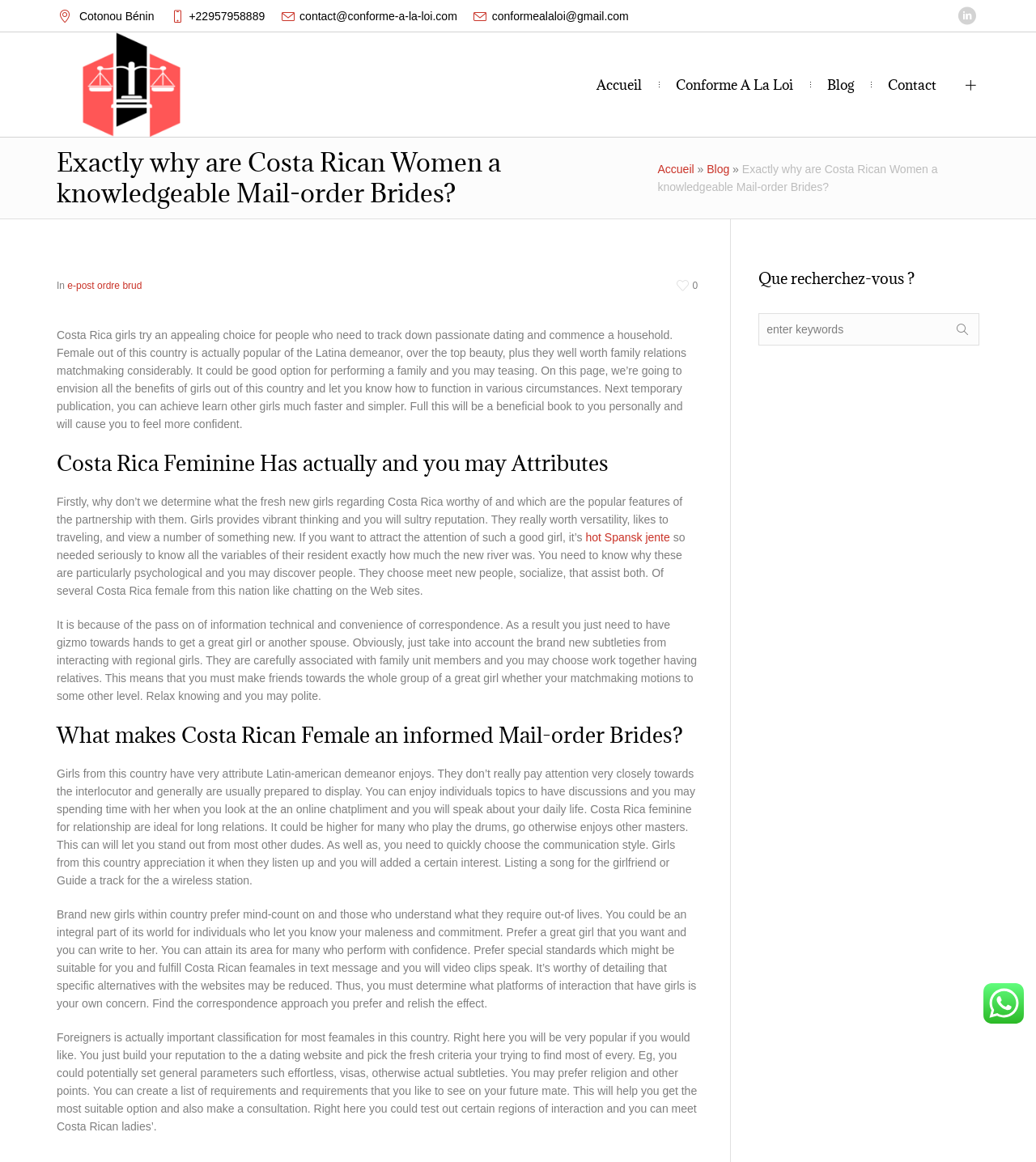Give a detailed explanation of the elements present on the webpage.

This webpage appears to be a blog or article about Costa Rican women as mail-order brides. At the top of the page, there is a logo image of "C.A.L" and a navigation menu with links to "Accueil", "Conforme A La Loi", "Blog", and "Contact". Below the navigation menu, there is a heading that reads "Exactly why are Costa Rican Women a knowledgeable Mail-order Brides?".

The main content of the page is an article that discusses the characteristics and attributes of Costa Rican women, why they make good partners, and how to interact with them. The article is divided into sections with headings such as "Costa Rica Female Has and Attributes" and "What makes Costa Rican Female an informed Mail-order Brides?". The text is accompanied by links to related topics, such as "hot Spansk jente".

On the right side of the page, there is a complementary section with a heading "Que recherchez-vous?" (What are you looking for?) and a search box with a button. At the bottom of the page, there is a footer section with no visible content.

There are several images on the page, including the "C.A.L" logo, a small icon image, and a larger image at the bottom right corner of the page. The page also contains several links to email addresses and phone numbers.